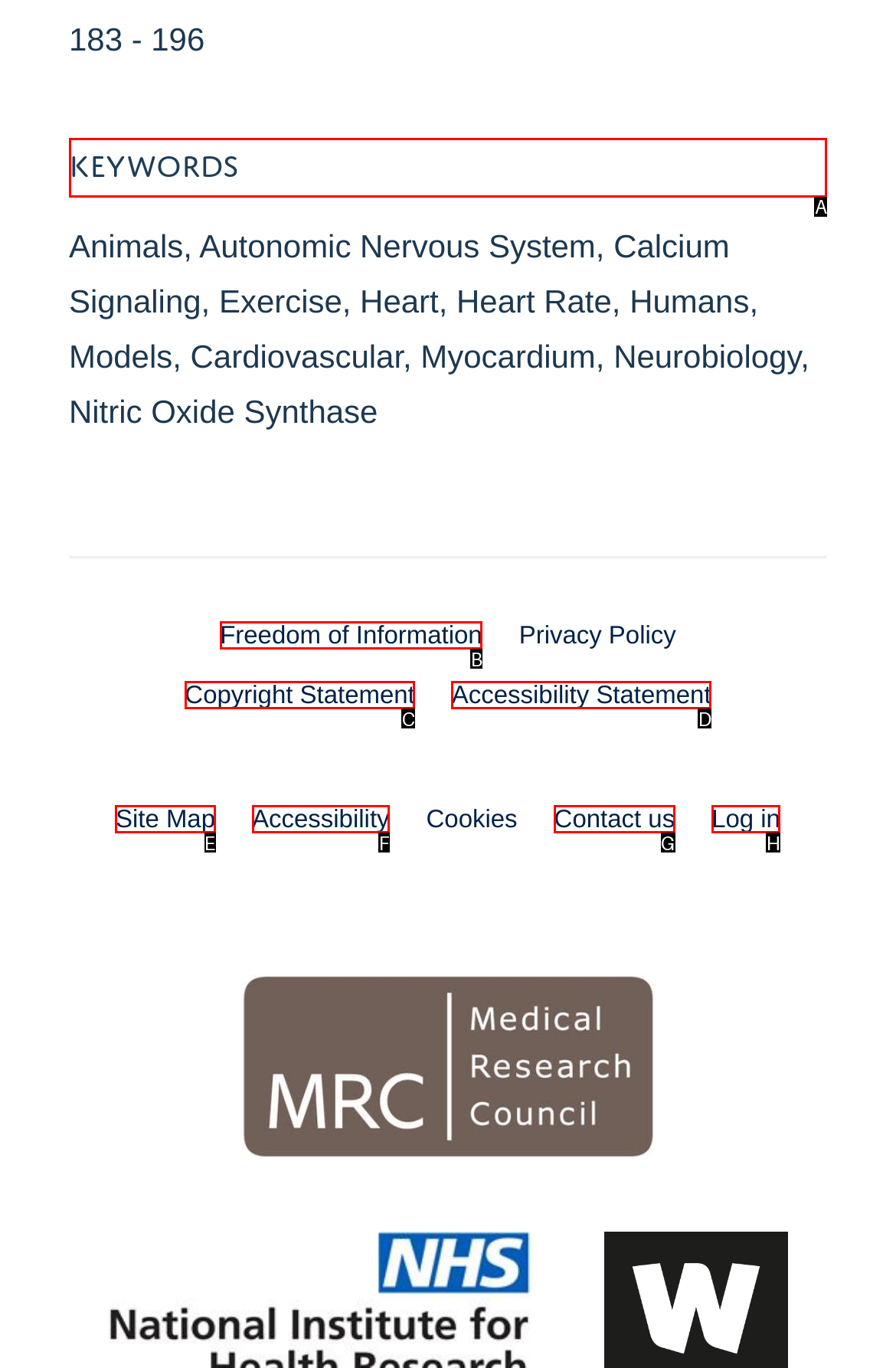Pick the option that should be clicked to perform the following task: View keywords
Answer with the letter of the selected option from the available choices.

A